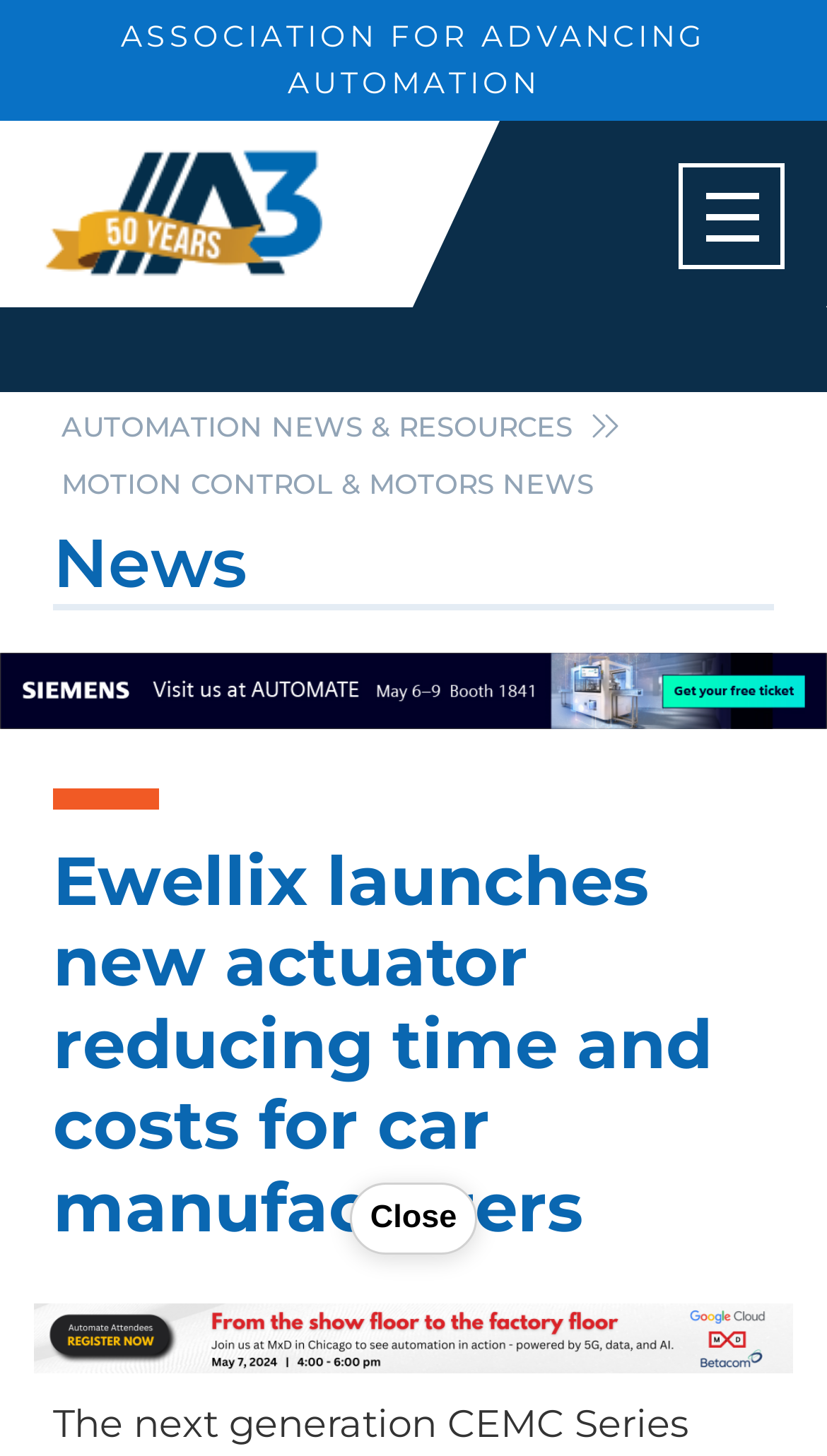Give a concise answer using one word or a phrase to the following question:
Is there an image in the news article?

Yes